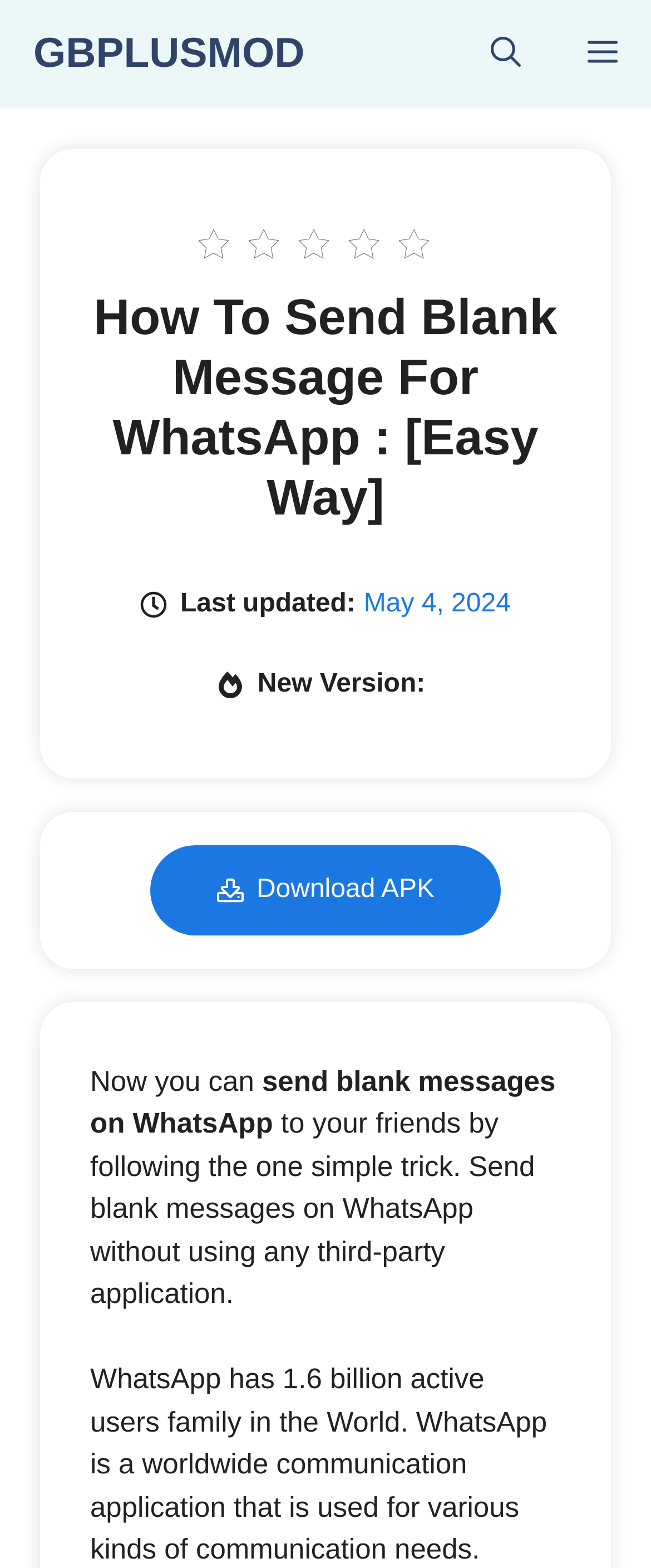Given the content of the image, can you provide a detailed answer to the question?
What is the purpose of the website?

I inferred the purpose of the website by reading the text 'Now you can send blank messages on WhatsApp to your friends by following the one simple trick.' This suggests that the website provides a way to send blank messages on WhatsApp.